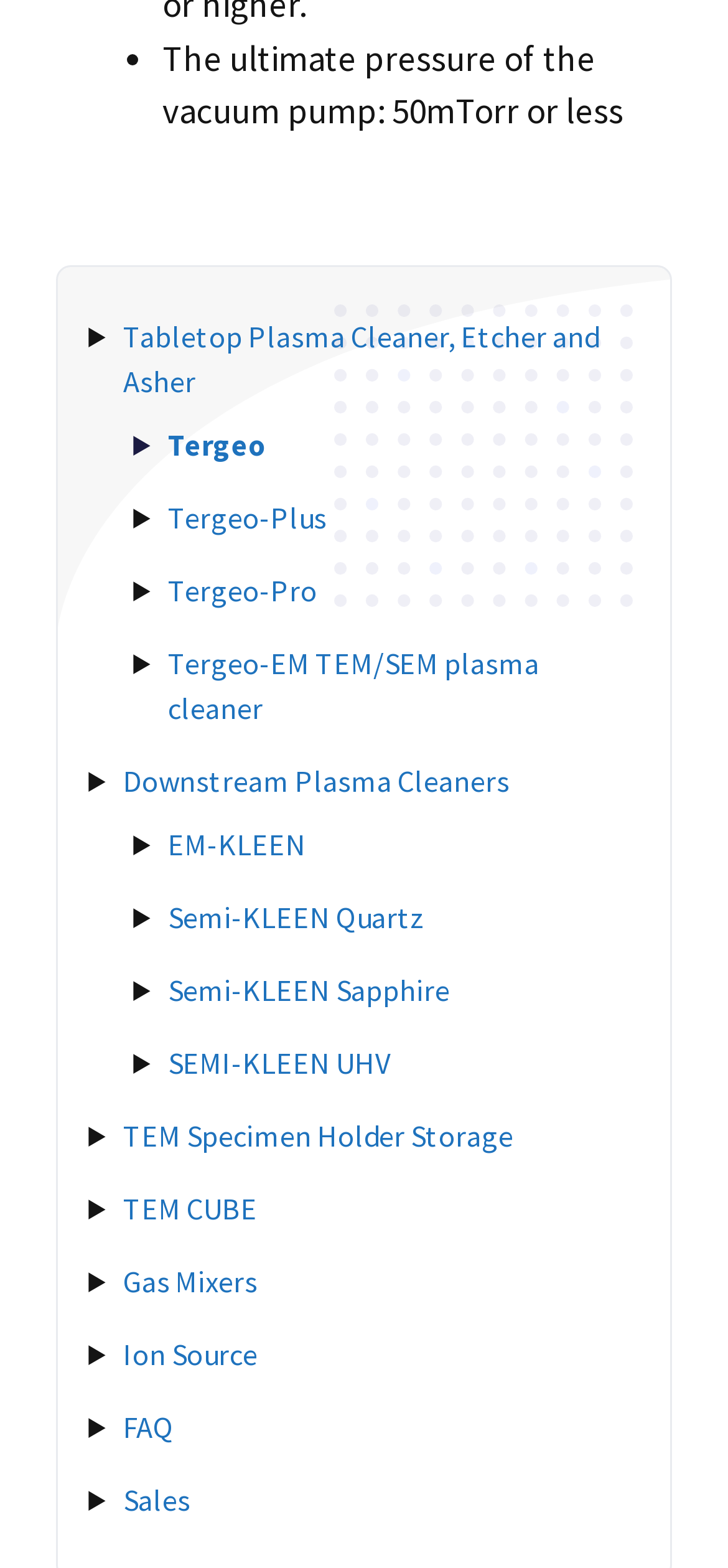What is the name of the product related to TEM/SEM plasma cleaner?
Examine the image and provide an in-depth answer to the question.

I searched for the link related to TEM/SEM plasma cleaner and found the link 'Tergeo-EM TEM/SEM plasma cleaner' which is the product name.